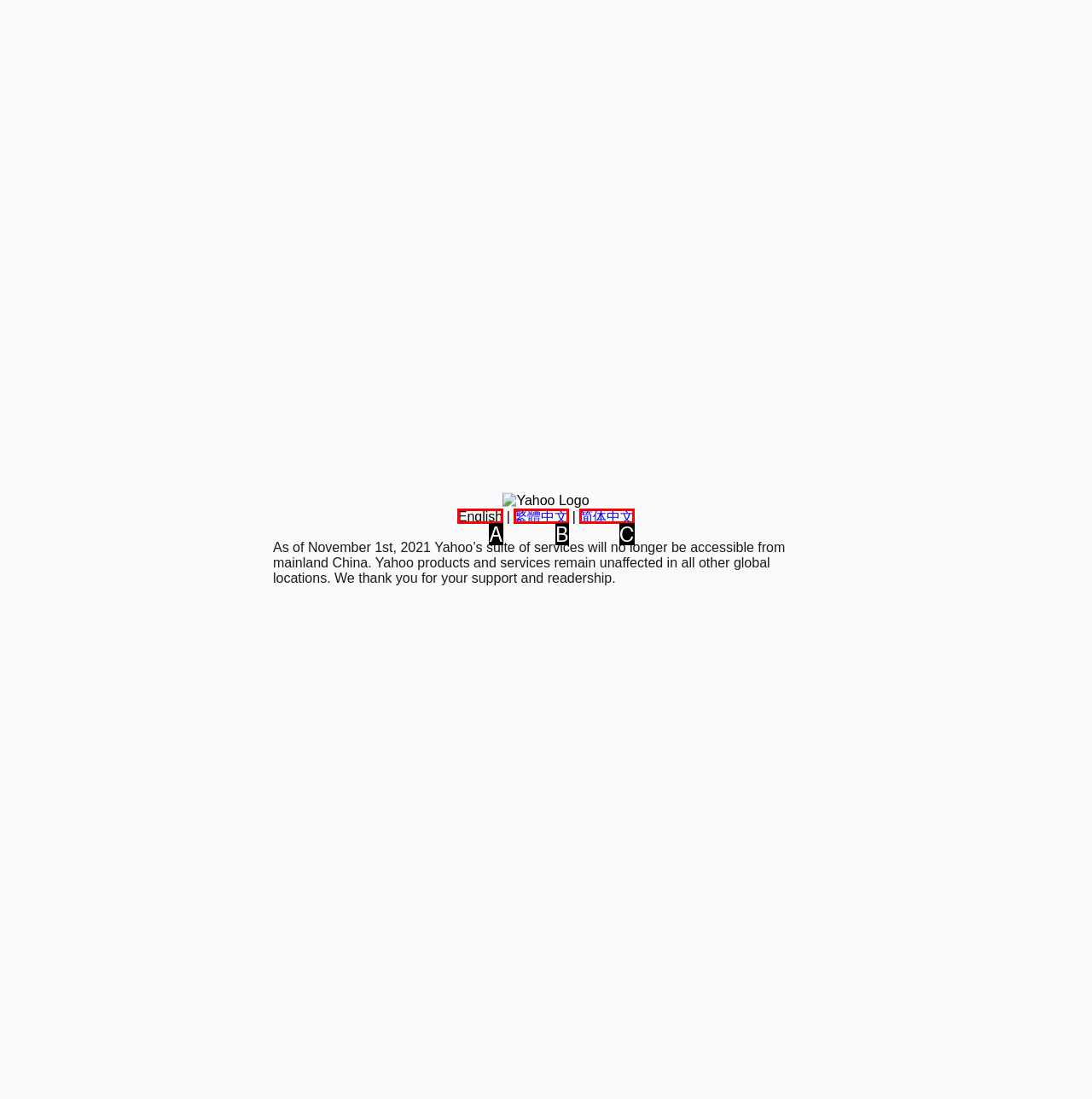Select the letter of the UI element that best matches: 繁體中文
Answer with the letter of the correct option directly.

B